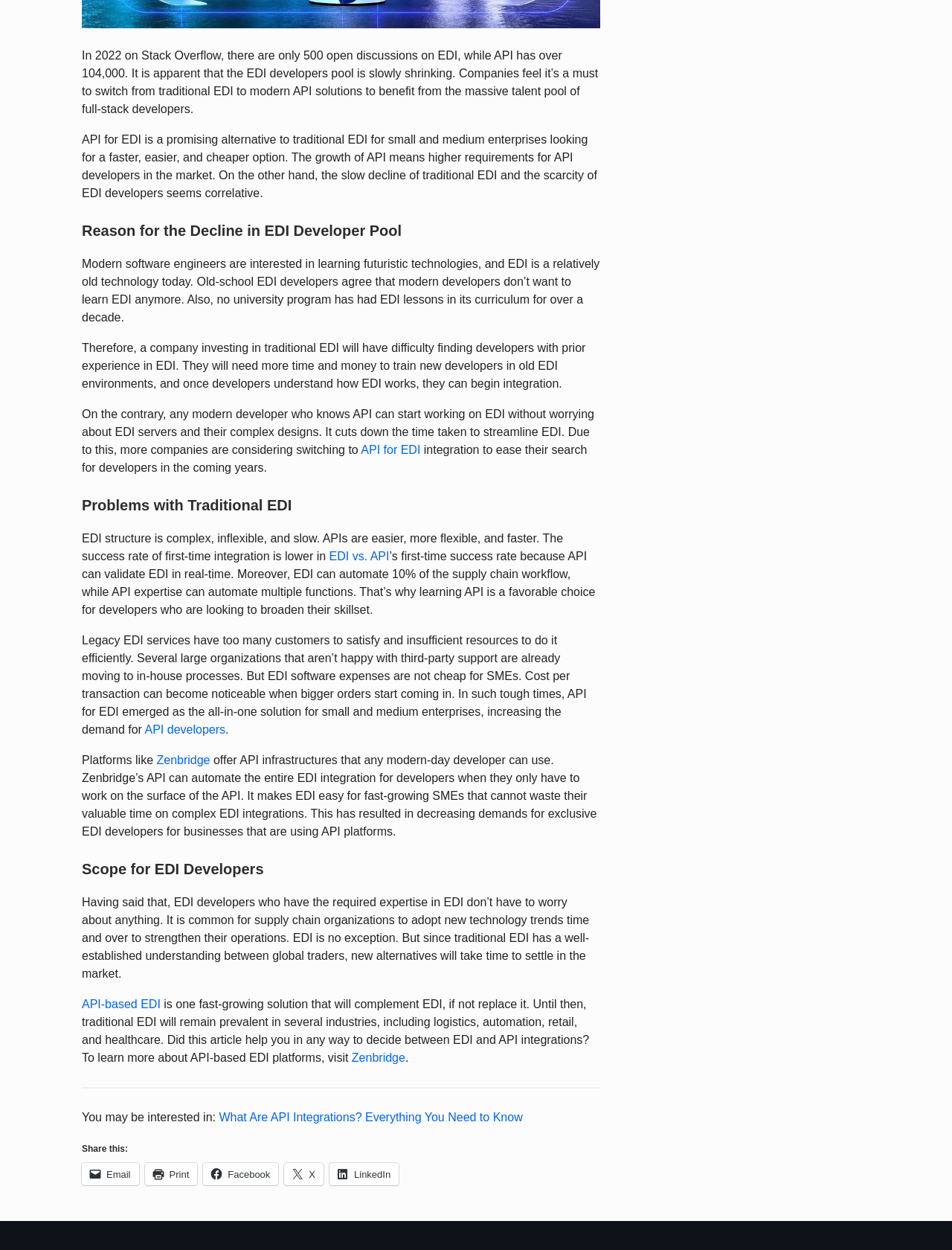Determine the bounding box for the HTML element described here: "API developers". The coordinates should be given as [left, top, right, bottom] with each number being a float between 0 and 1.

[0.152, 0.578, 0.237, 0.589]